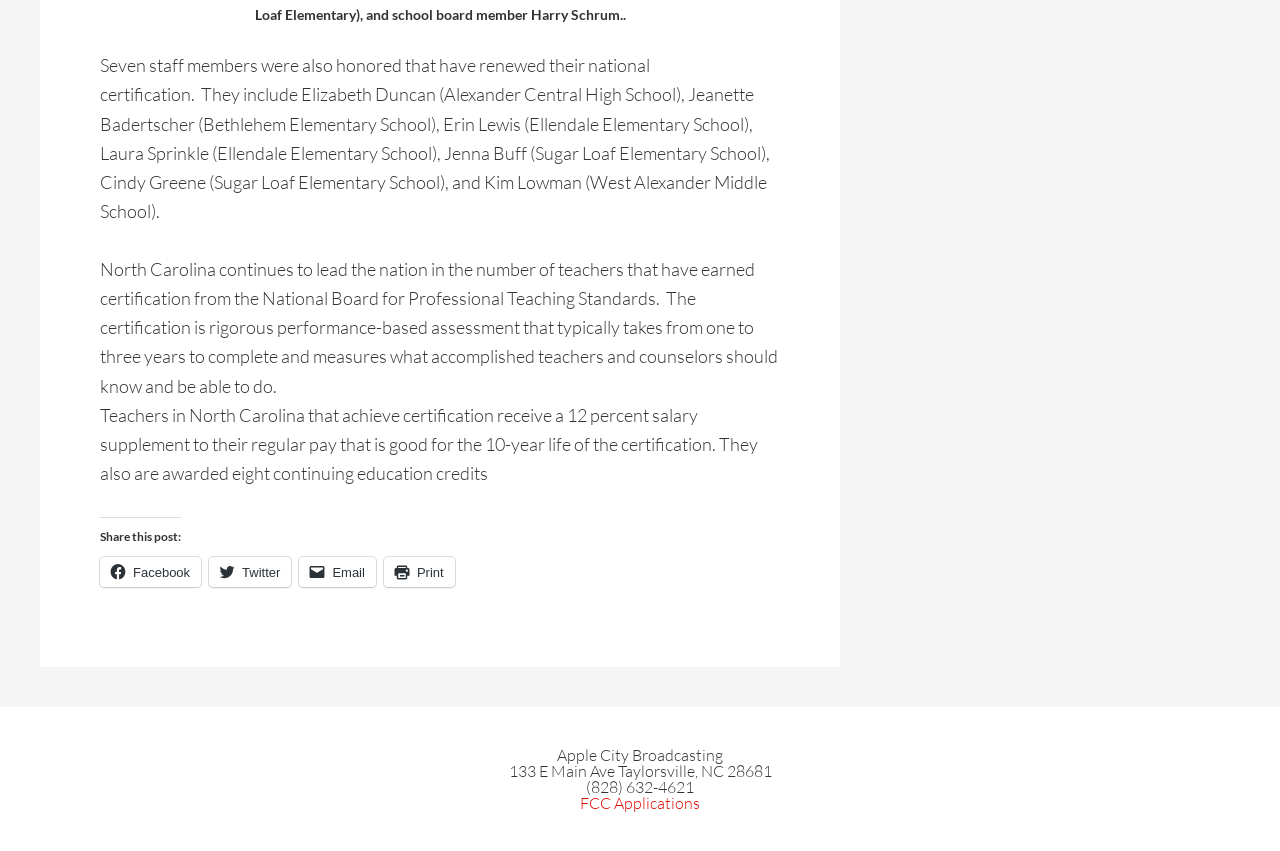How many years is the certification good for?
Refer to the screenshot and respond with a concise word or phrase.

10 years